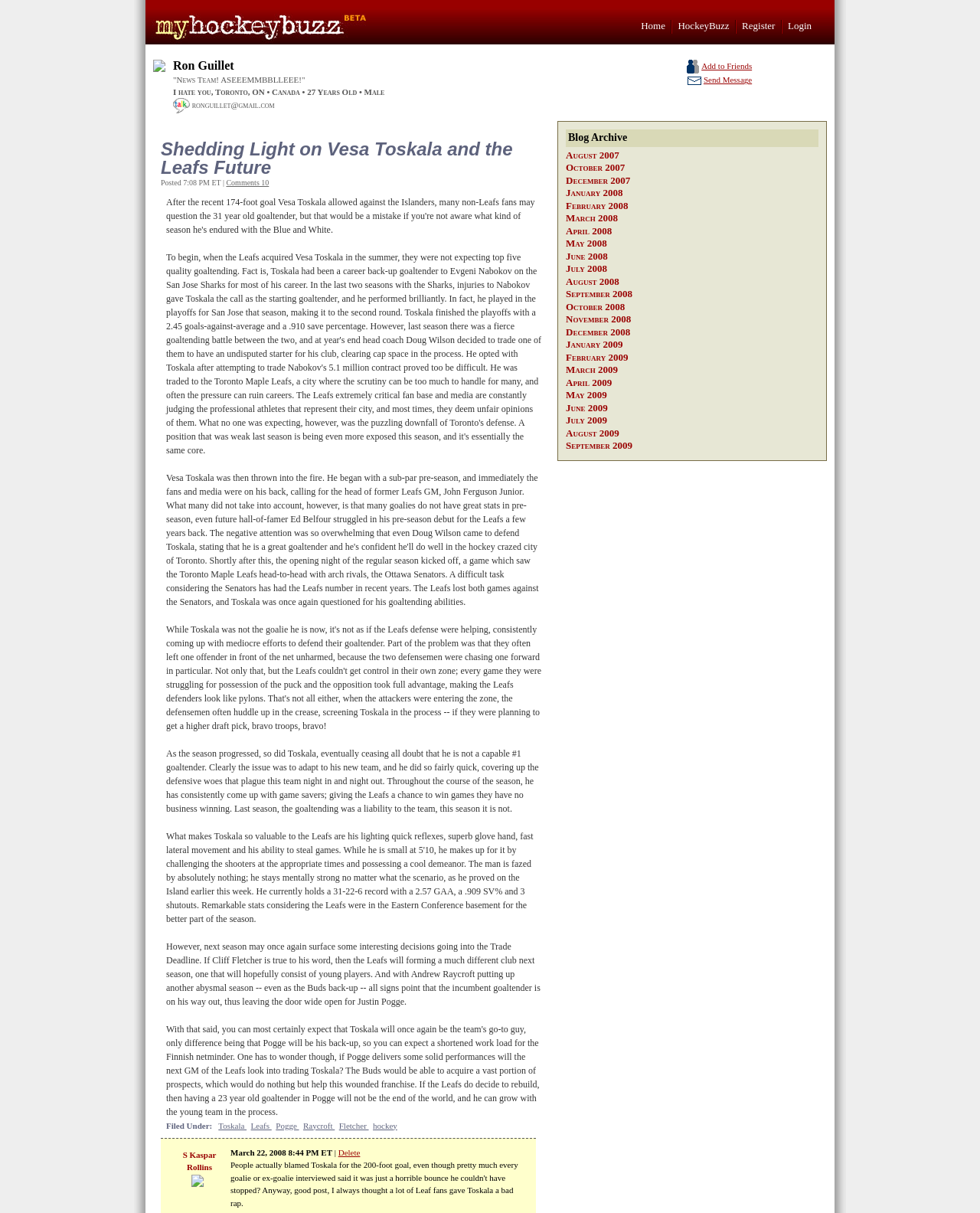Locate the bounding box of the UI element described by: "Add to Friends" in the given webpage screenshot.

[0.716, 0.051, 0.767, 0.058]